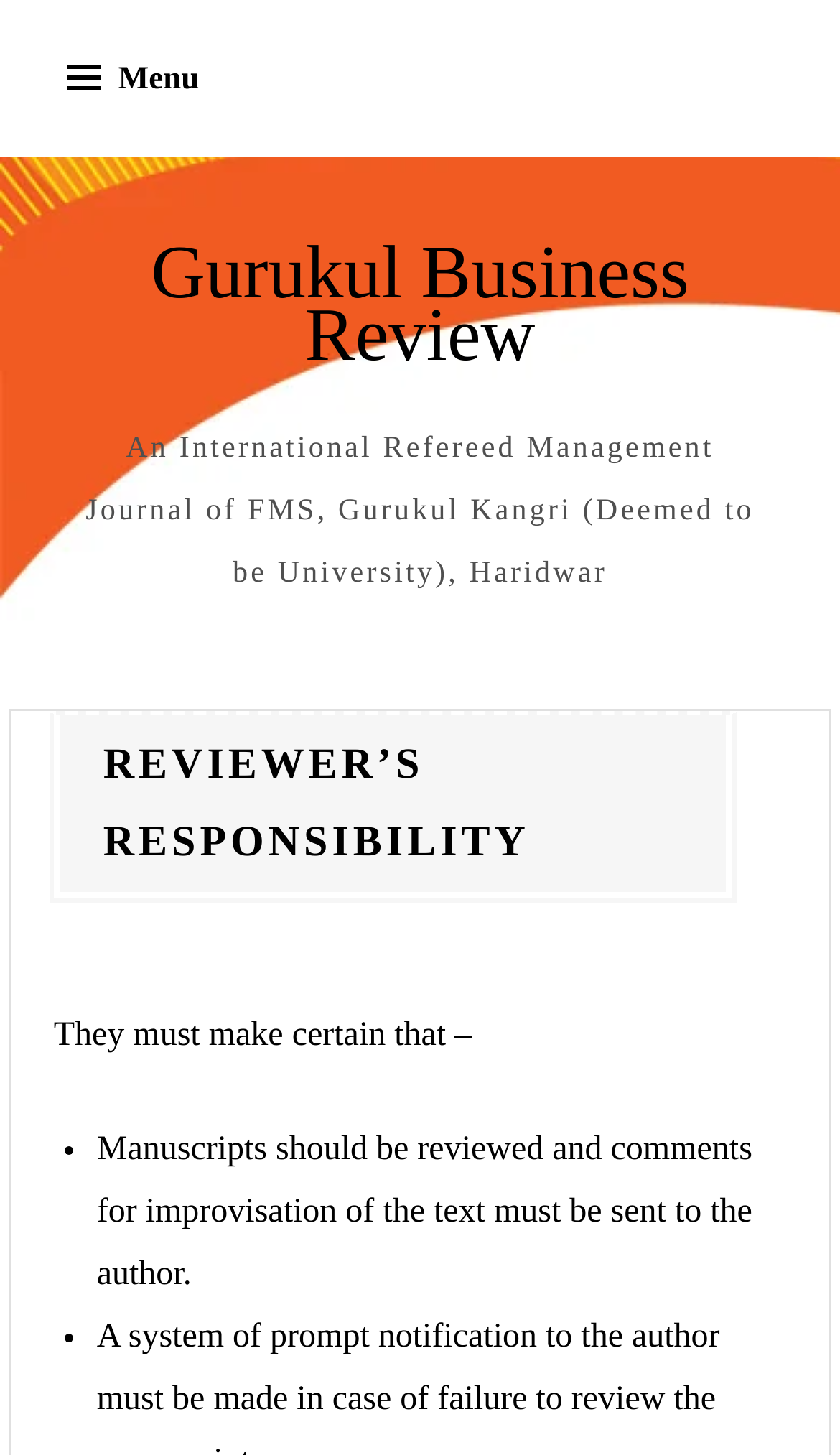Please determine the bounding box coordinates for the UI element described here. Use the format (top-left x, top-left y, bottom-right x, bottom-right y) with values bounded between 0 and 1: Menu

[0.01, 0.007, 0.281, 0.101]